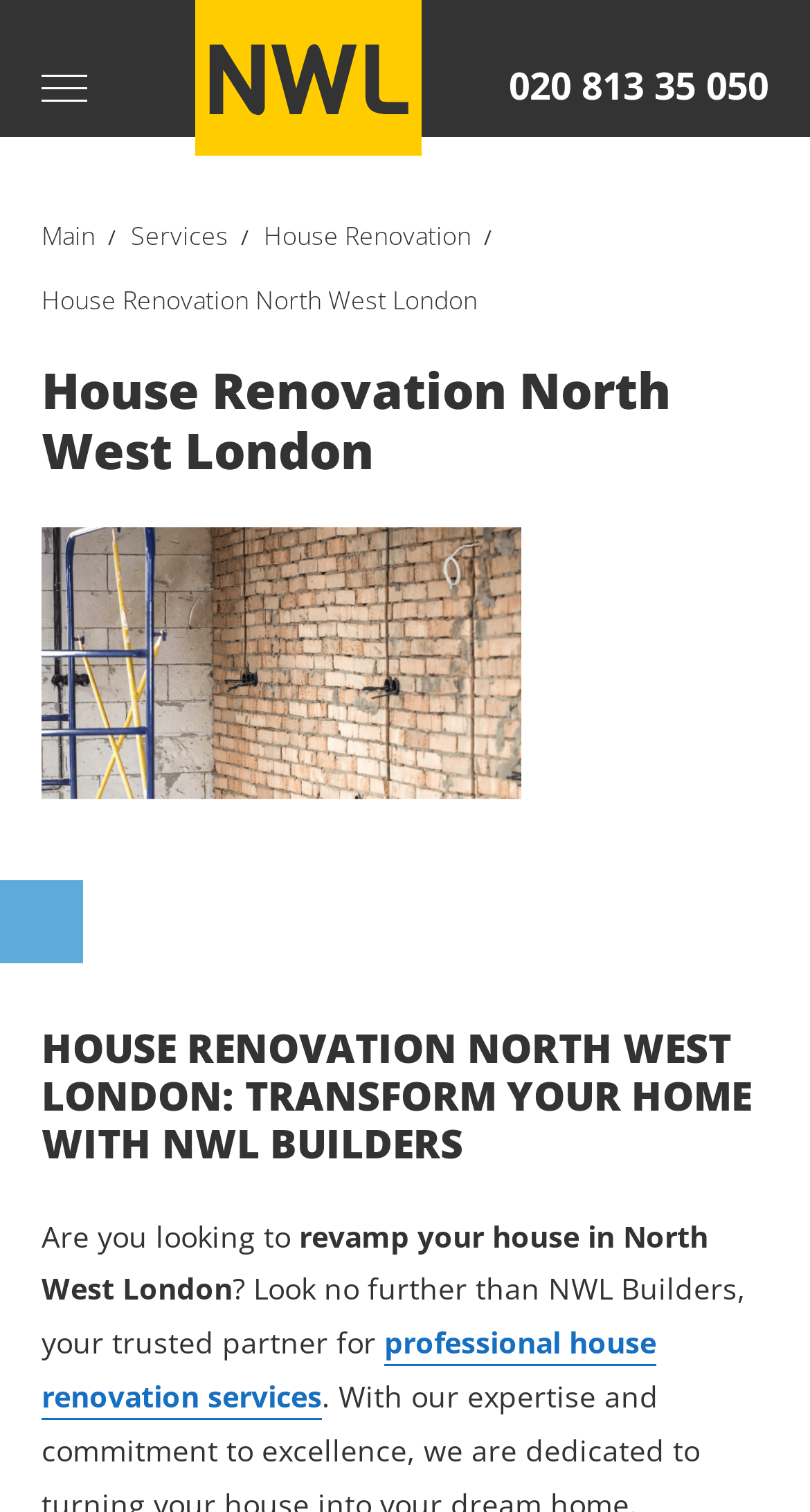Locate the bounding box coordinates of the clickable area needed to fulfill the instruction: "Visit NWL homepage".

[0.241, 0.0, 0.521, 0.091]